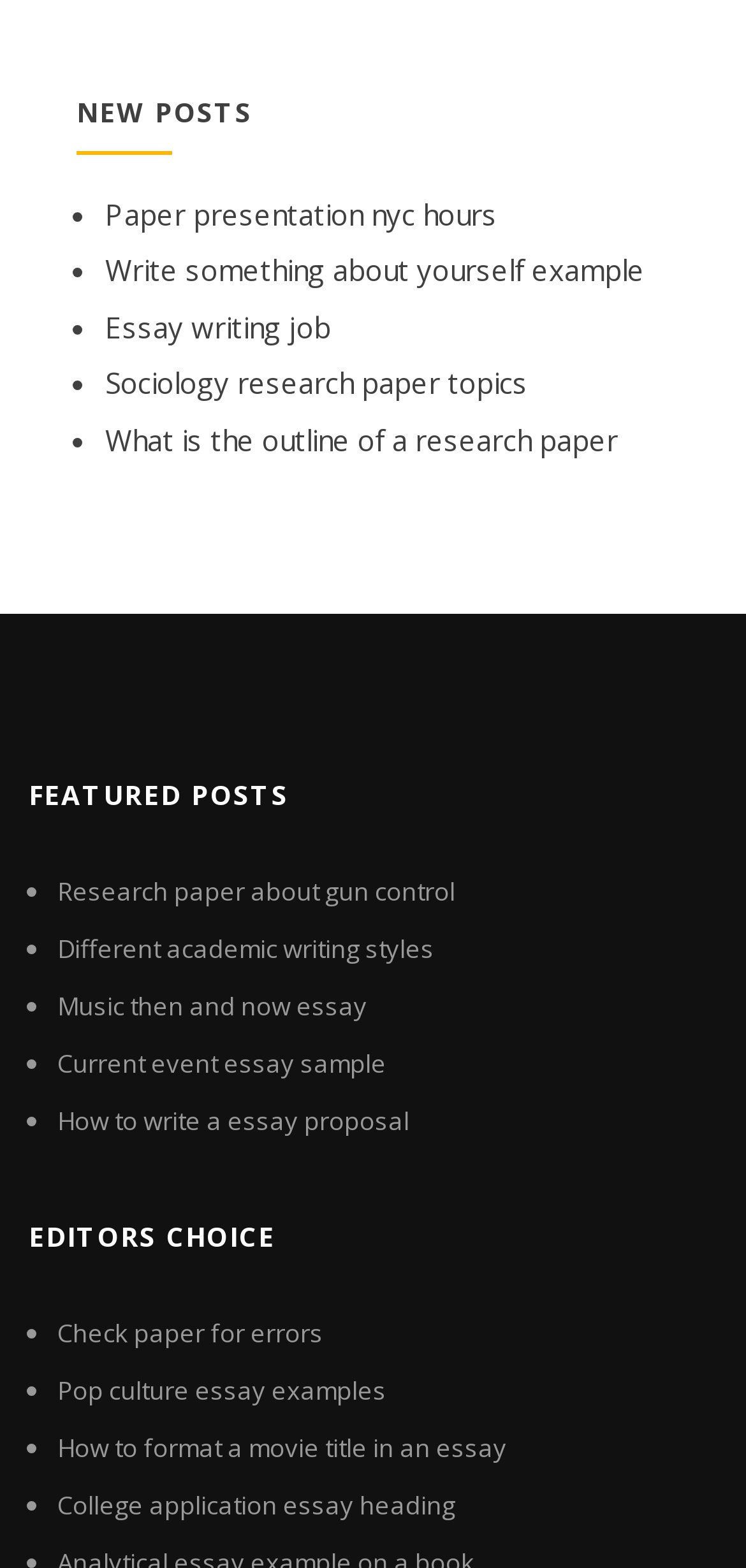Provide the bounding box coordinates of the section that needs to be clicked to accomplish the following instruction: "Explore sociology research paper topics."

[0.141, 0.232, 0.708, 0.256]